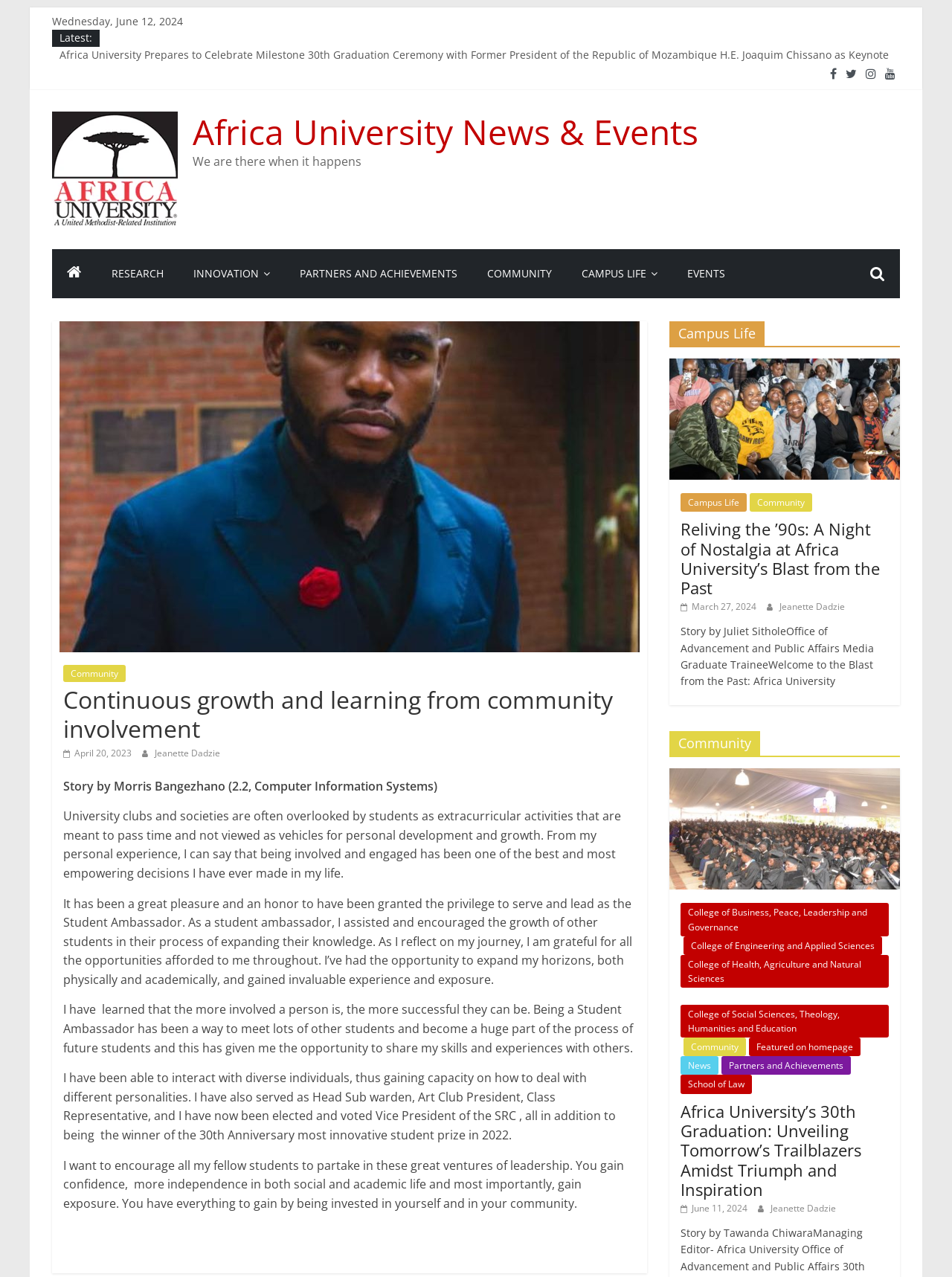How many colleges are listed on the webpage?
Please provide a comprehensive answer based on the contents of the image.

The webpage lists four colleges: College of Business, Peace, Leadership and Governance, College of Engineering and Applied Sciences, College of Health, Agriculture and Natural Sciences, and College of Social Sciences, Theology, Humanities and Education.